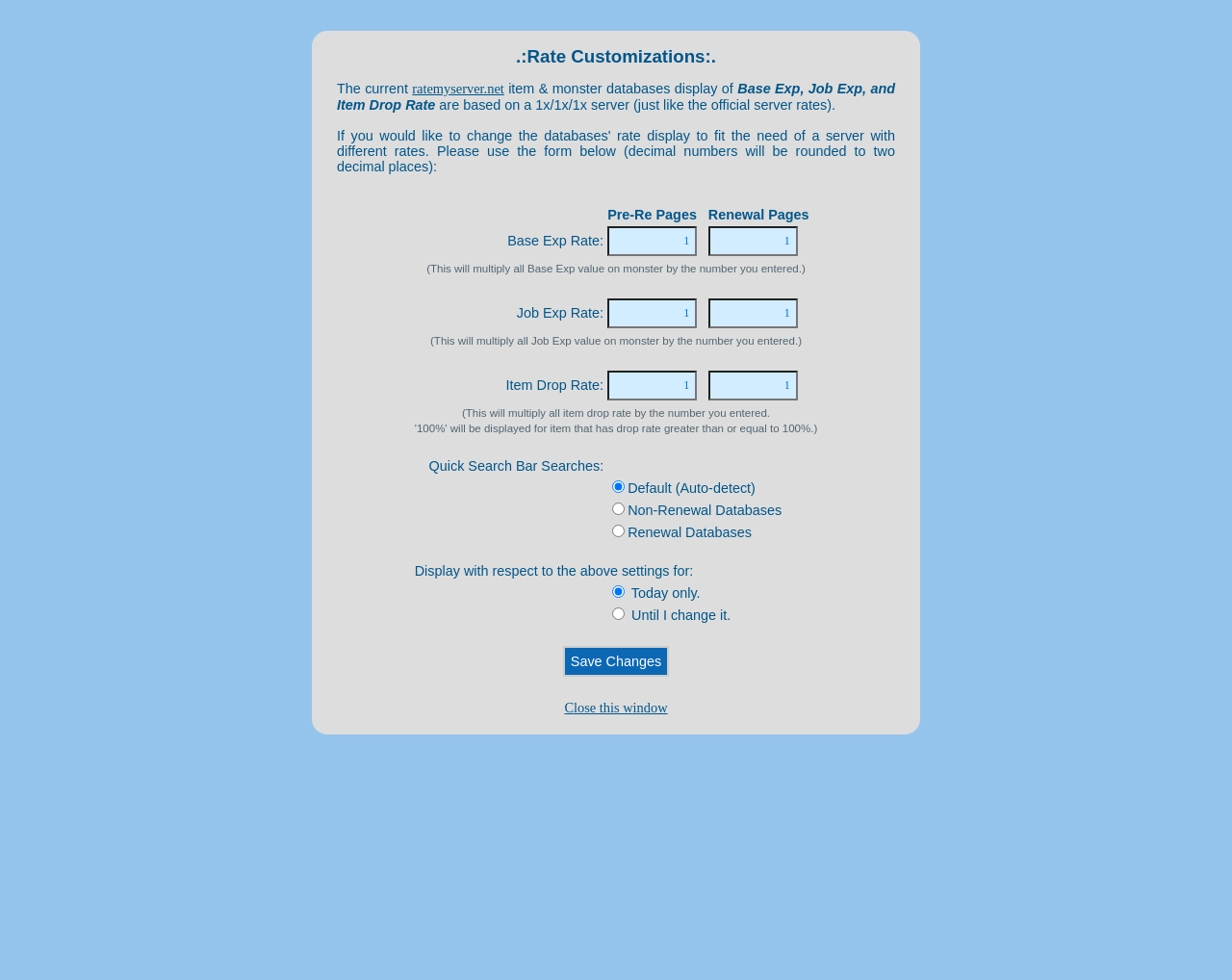Provide the bounding box coordinates of the HTML element described by the text: "input value="1" name="re_base" value="1"".

[0.575, 0.231, 0.648, 0.261]